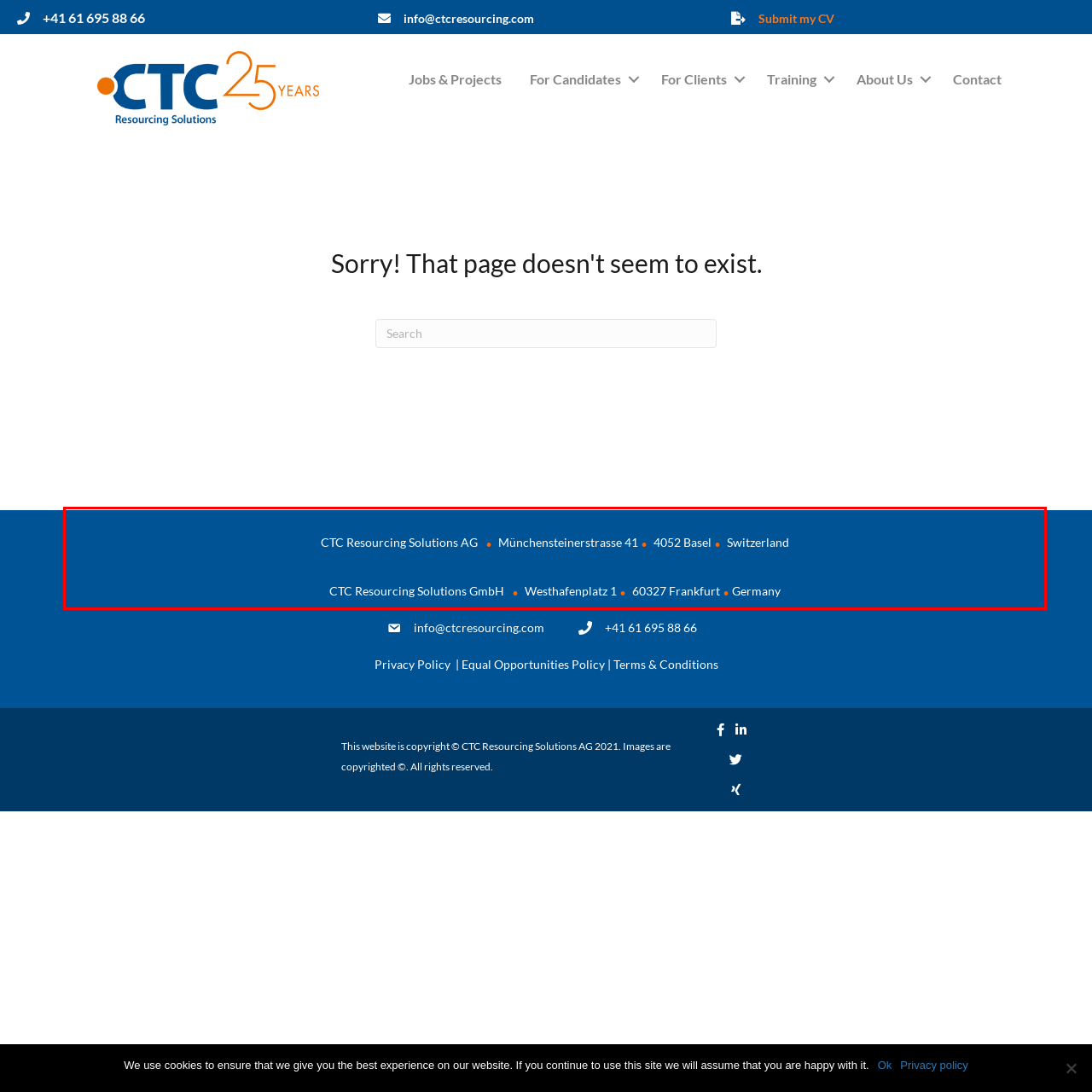In the screenshot of the webpage, find the red bounding box and perform OCR to obtain the text content restricted within this red bounding box.

CTC Resourcing Solutions AG . Münchensteinerstrasse 41 . 4052 Basel . Switzerland CTC Resourcing Solutions GmbH . Westhafenplatz 1 . 60327 Frankfurt . Germany